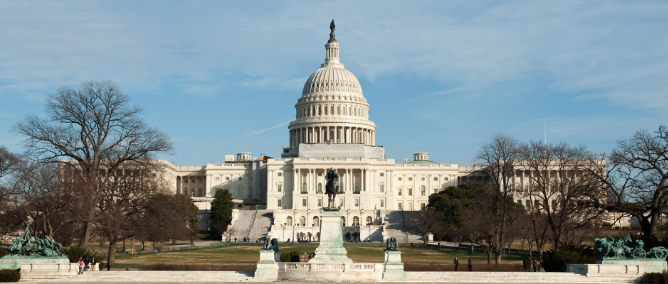Can you give a comprehensive explanation to the question given the content of the image?
What is the season depicted in the image?

The season depicted in the image can be determined by observing the description of the trees in the caption, which states that they have 'bare branches'. This suggests that the image is set during the winter season, when trees typically shed their leaves.